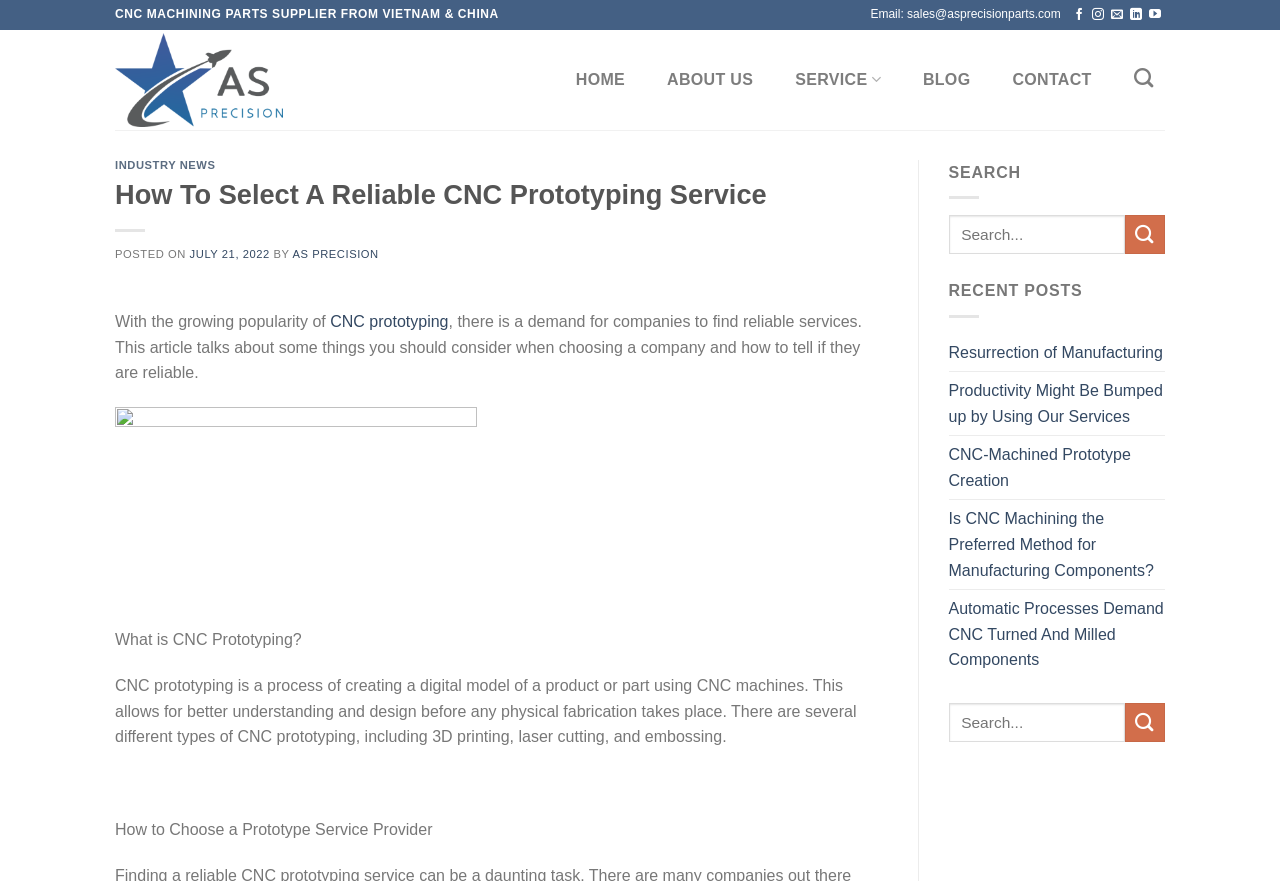Please determine the bounding box coordinates of the element's region to click for the following instruction: "Click on the 'HOME' link".

[0.44, 0.068, 0.498, 0.114]